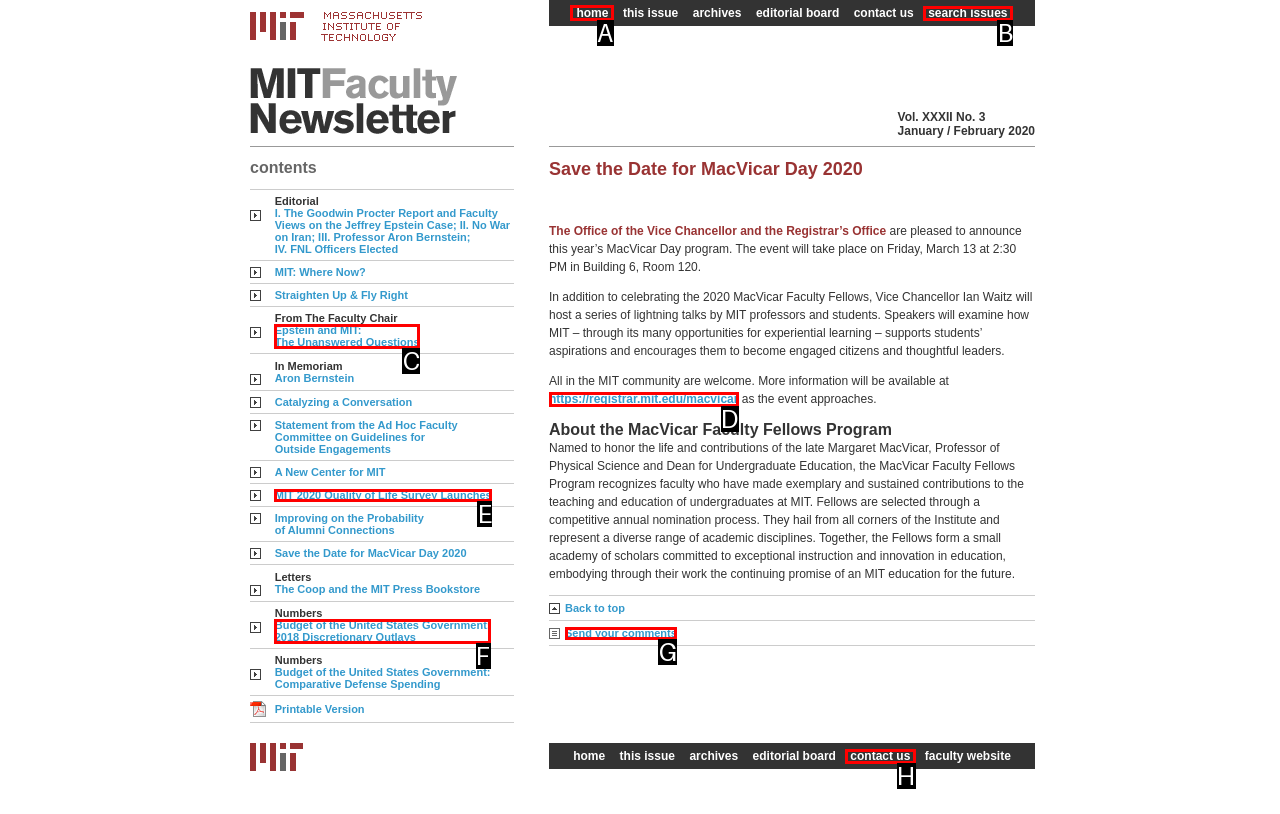Identify the HTML element I need to click to complete this task: Search GOV.WALES Provide the option's letter from the available choices.

None